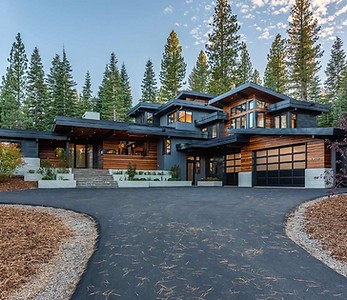Explain the details of the image you are viewing.

The image showcases a stunning contemporary home nestled among tall evergreens, embodying a blend of modern design and natural beauty. The house features sleek lines and a combination of wood and glass, creating a warm yet sophisticated aesthetic. A spacious driveway leads up to the entrance, flanked by landscaped areas, adding to the inviting atmosphere. Large windows dot the facade, allowing natural light to flood the interior while providing picturesque views of the surrounding forest. This property exemplifies luxury living in a serene setting, making it an ideal choice for potential buyers or investors looking to enjoy the tranquility of nature with modern comforts.